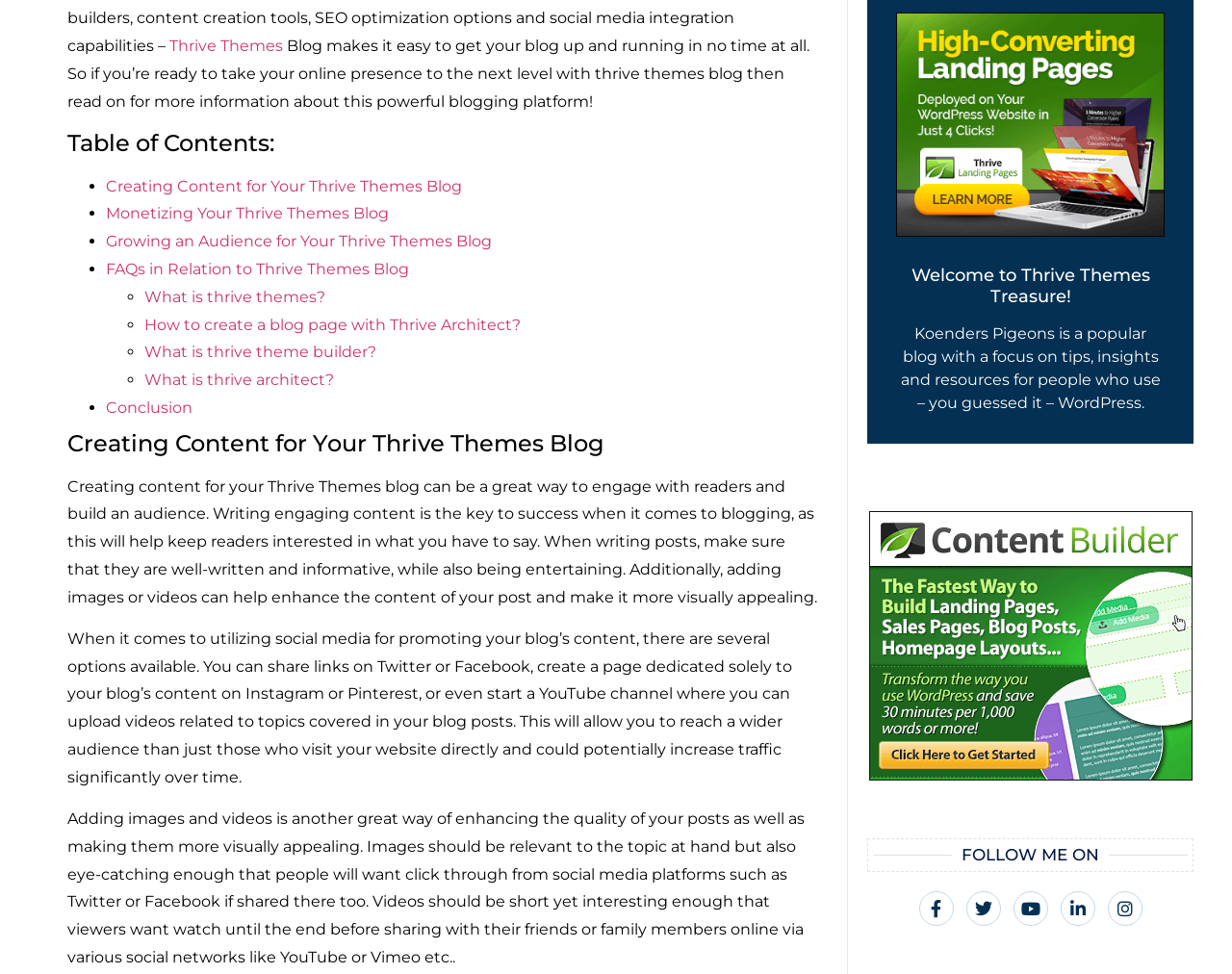Bounding box coordinates are specified in the format (top-left x, top-left y, bottom-right x, bottom-right y). All values are floating point numbers bounded between 0 and 1. Please provide the bounding box coordinate of the region this sentence describes: Facebook-f

[0.746, 0.915, 0.774, 0.95]